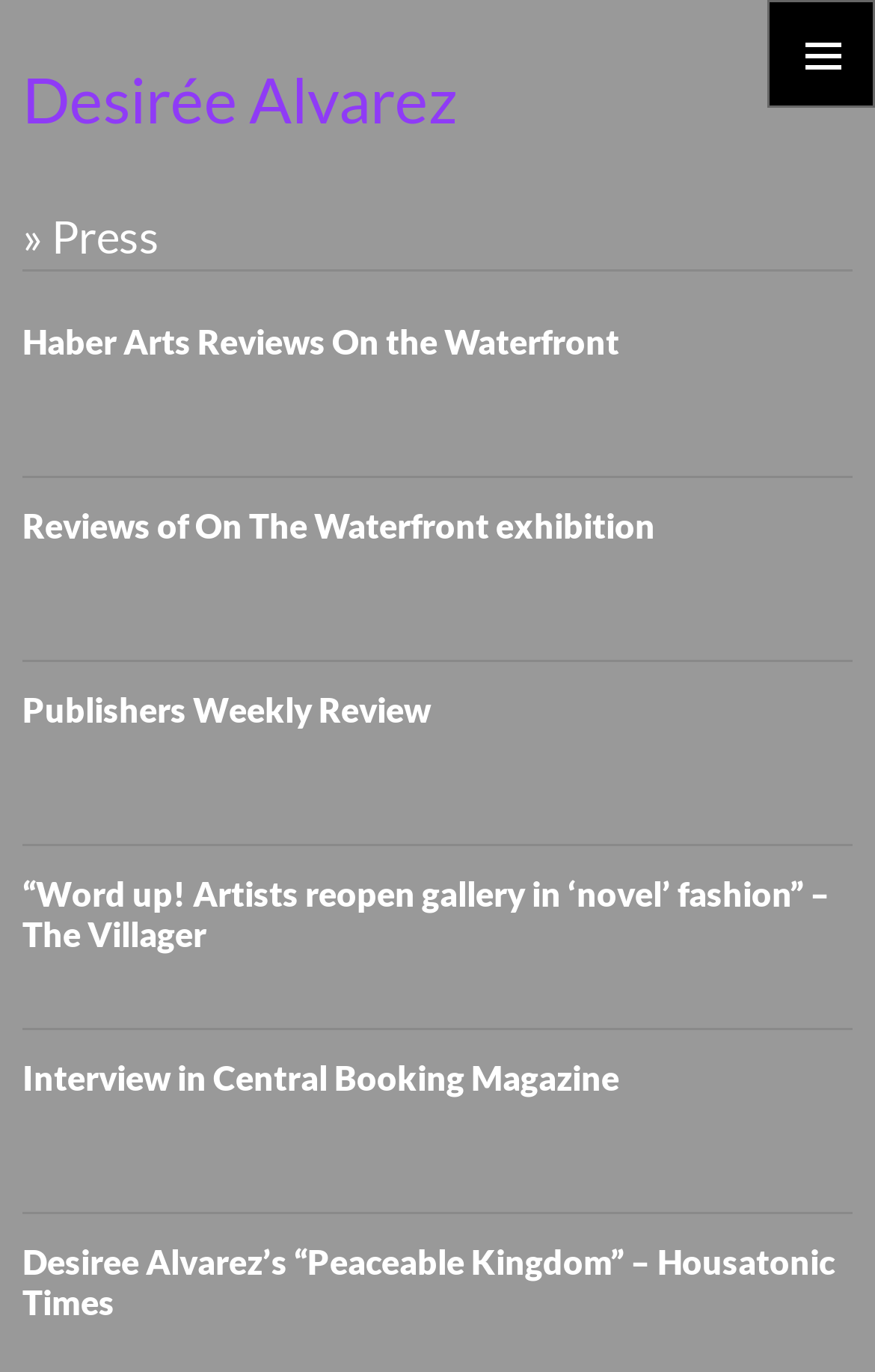Pinpoint the bounding box coordinates of the area that must be clicked to complete this instruction: "Visit the link 'Publishers Weekly Review'".

[0.026, 0.502, 0.974, 0.532]